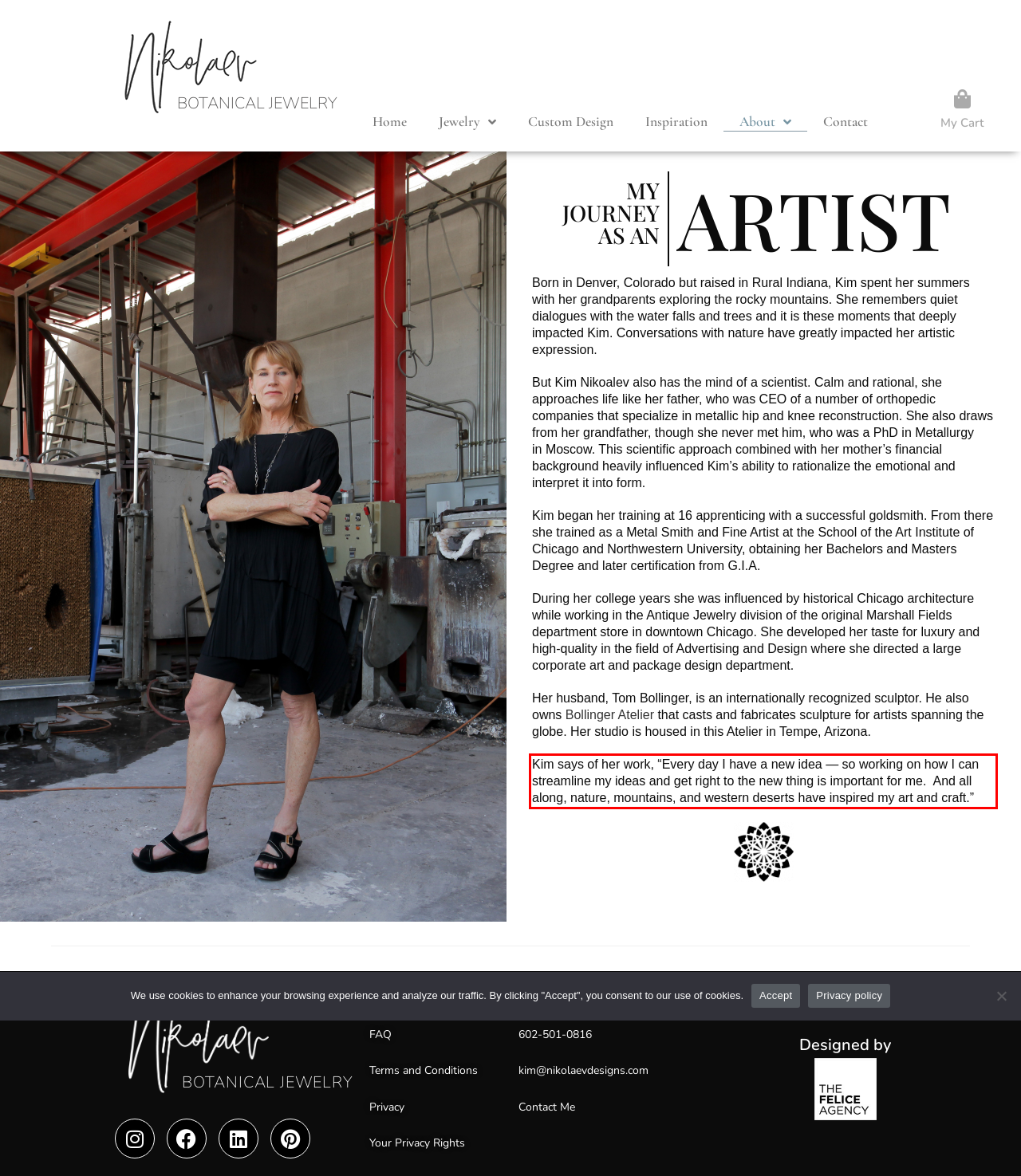Using the provided screenshot, read and generate the text content within the red-bordered area.

Kim says of her work, “Every day I have a new idea — so working on how I can streamline my ideas and get right to the new thing is important for me. And all along, nature, mountains, and western deserts have inspired my art and craft.”